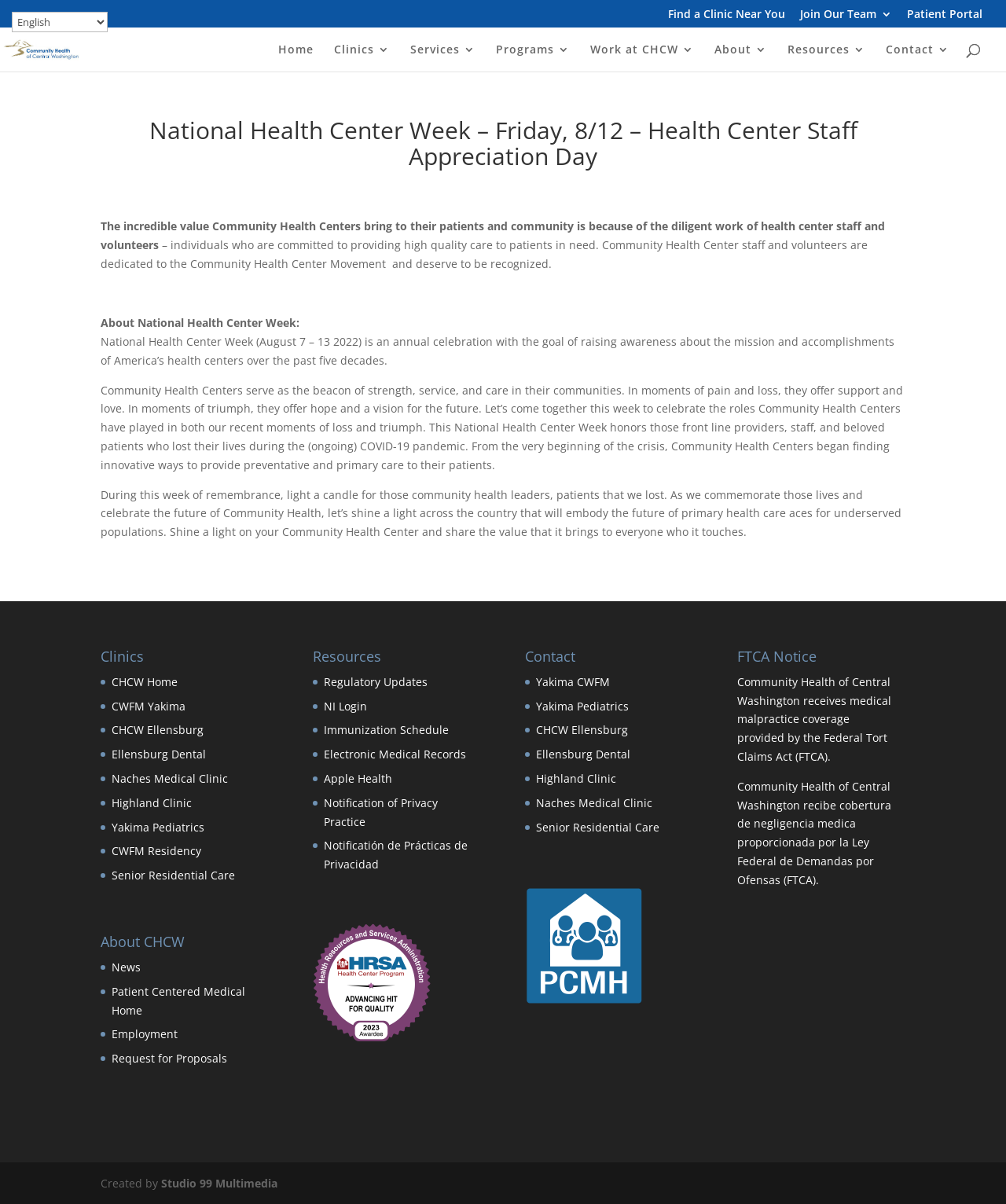Indicate the bounding box coordinates of the element that must be clicked to execute the instruction: "Learn about National Health Center Week". The coordinates should be given as four float numbers between 0 and 1, i.e., [left, top, right, bottom].

[0.1, 0.262, 0.298, 0.274]